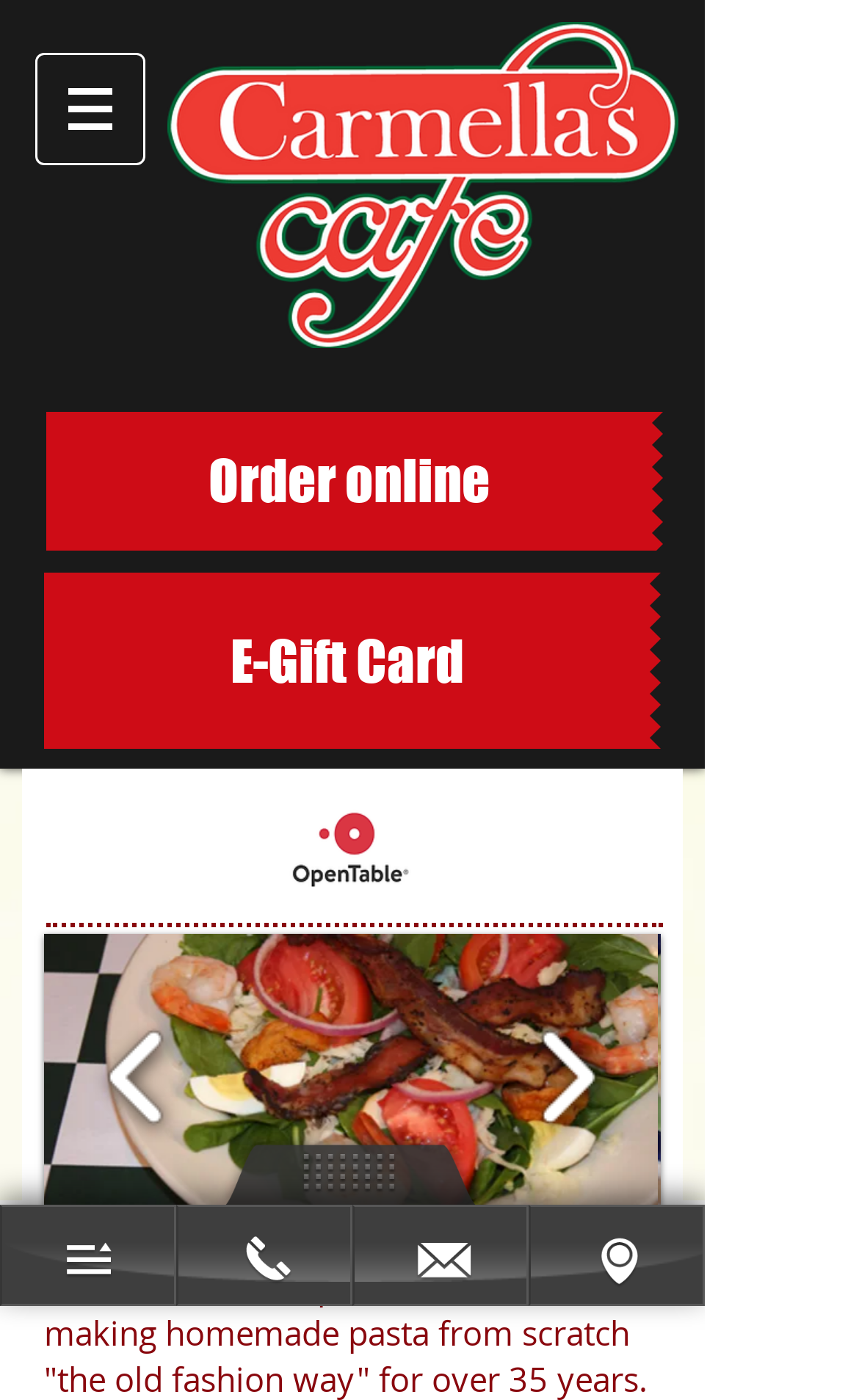Please determine the bounding box coordinates for the UI element described here. Use the format (top-left x, top-left y, bottom-right x, bottom-right y) with values bounded between 0 and 1: Order online

[0.054, 0.294, 0.772, 0.393]